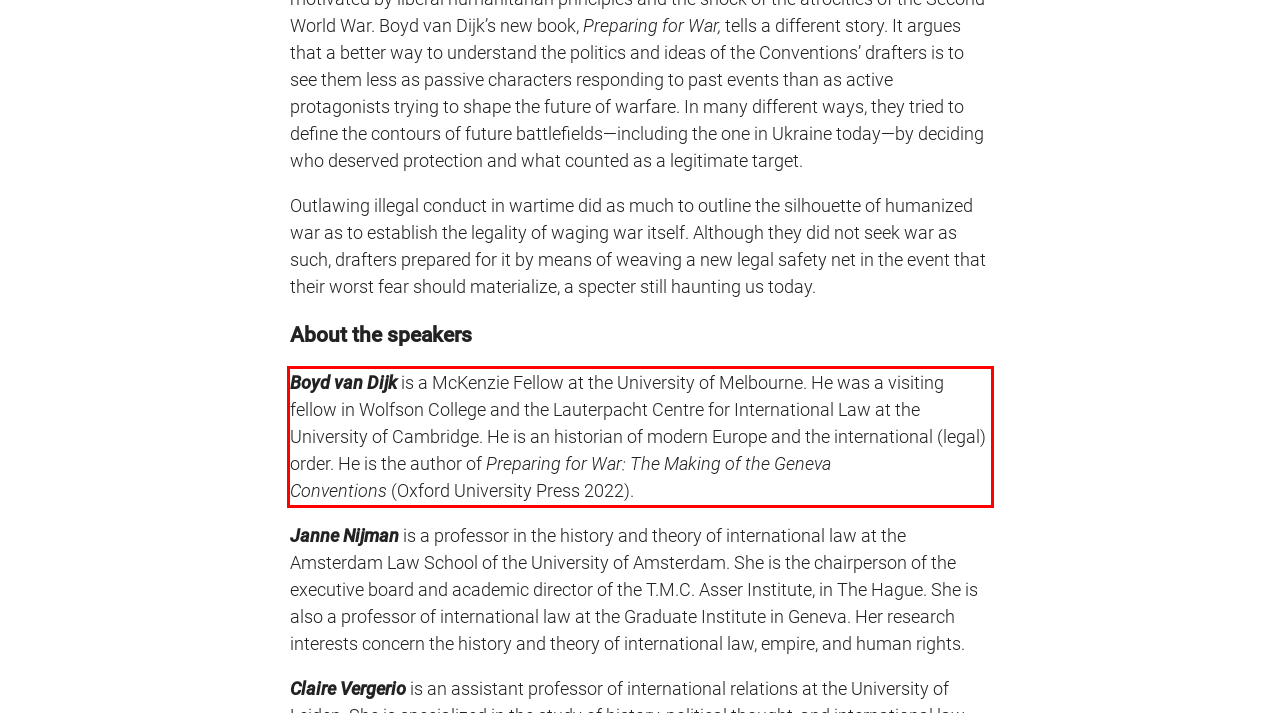Please take the screenshot of the webpage, find the red bounding box, and generate the text content that is within this red bounding box.

Boyd van Dijk is a McKenzie Fellow at the University of Melbourne. He was a visiting fellow in Wolfson College and the Lauterpacht Centre for International Law at the University of Cambridge. He is an historian of modern Europe and the international (legal) order. He is the author of Preparing for War: The Making of the Geneva Conventions (Oxford University Press 2022).